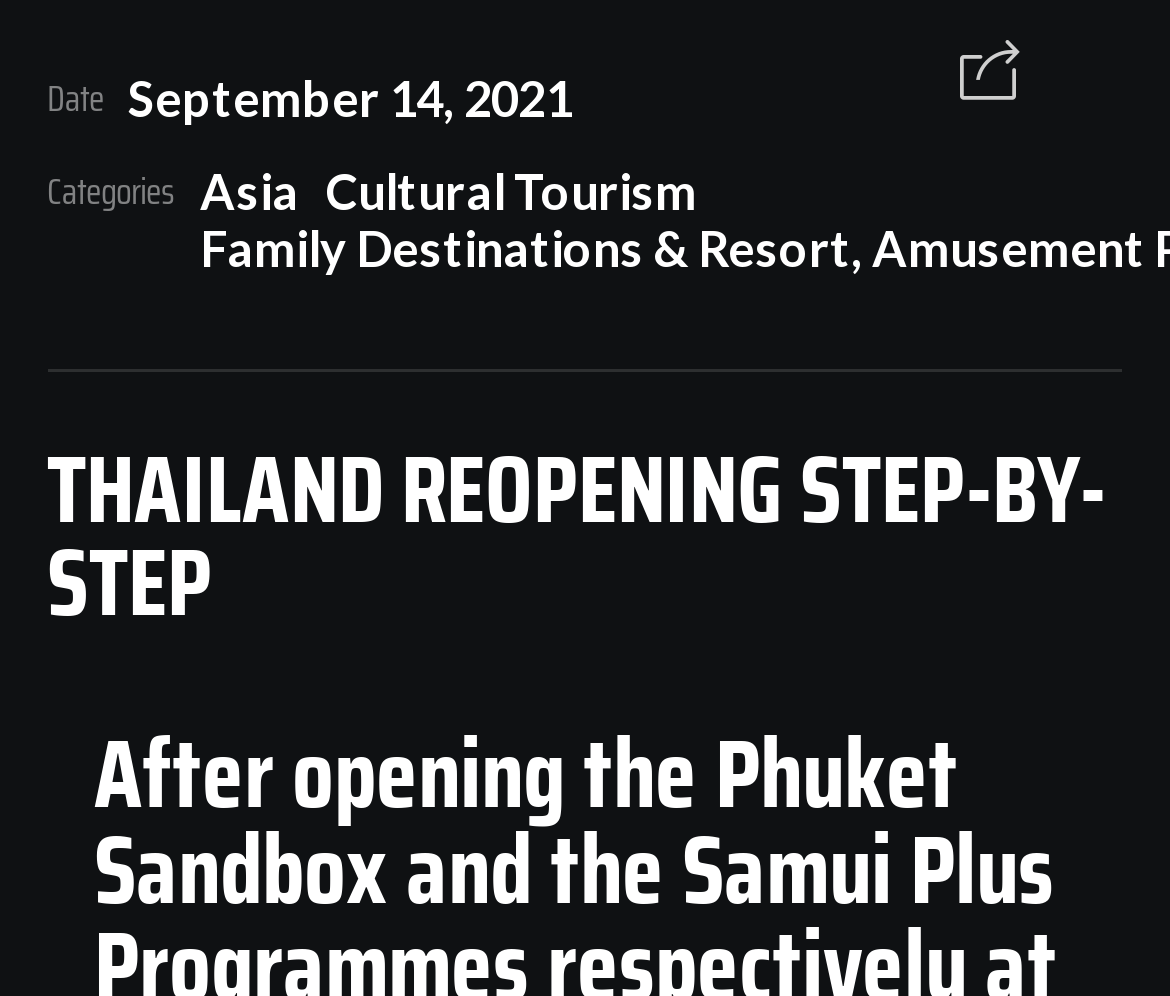Identify the bounding box of the HTML element described here: "Legal Notices". Provide the coordinates as four float numbers between 0 and 1: [left, top, right, bottom].

[0.308, 0.687, 0.677, 0.777]